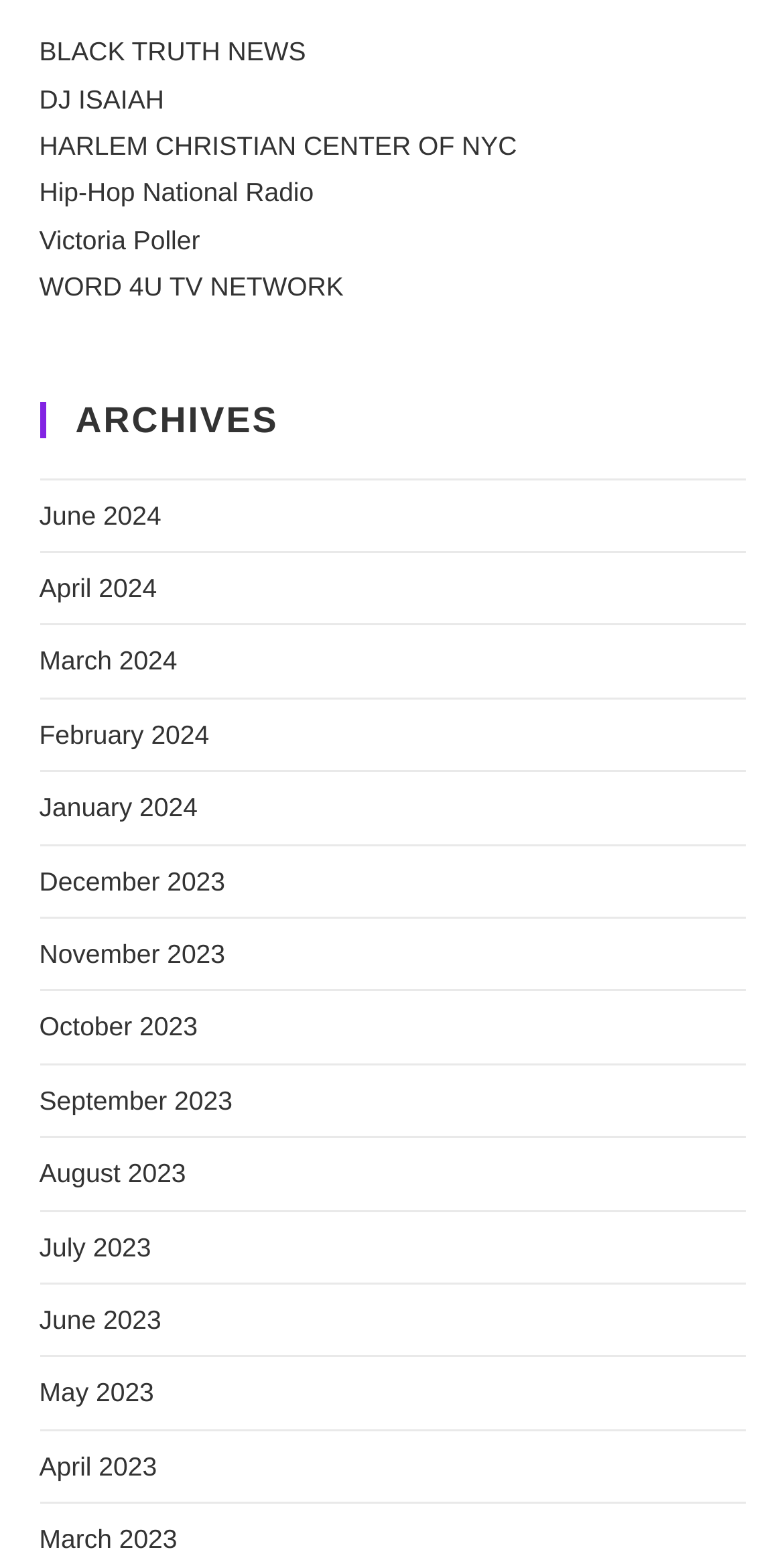Locate the UI element described by BLACK TRUTH NEWS and provide its bounding box coordinates. Use the format (top-left x, top-left y, bottom-right x, bottom-right y) with all values as floating point numbers between 0 and 1.

[0.05, 0.024, 0.39, 0.043]